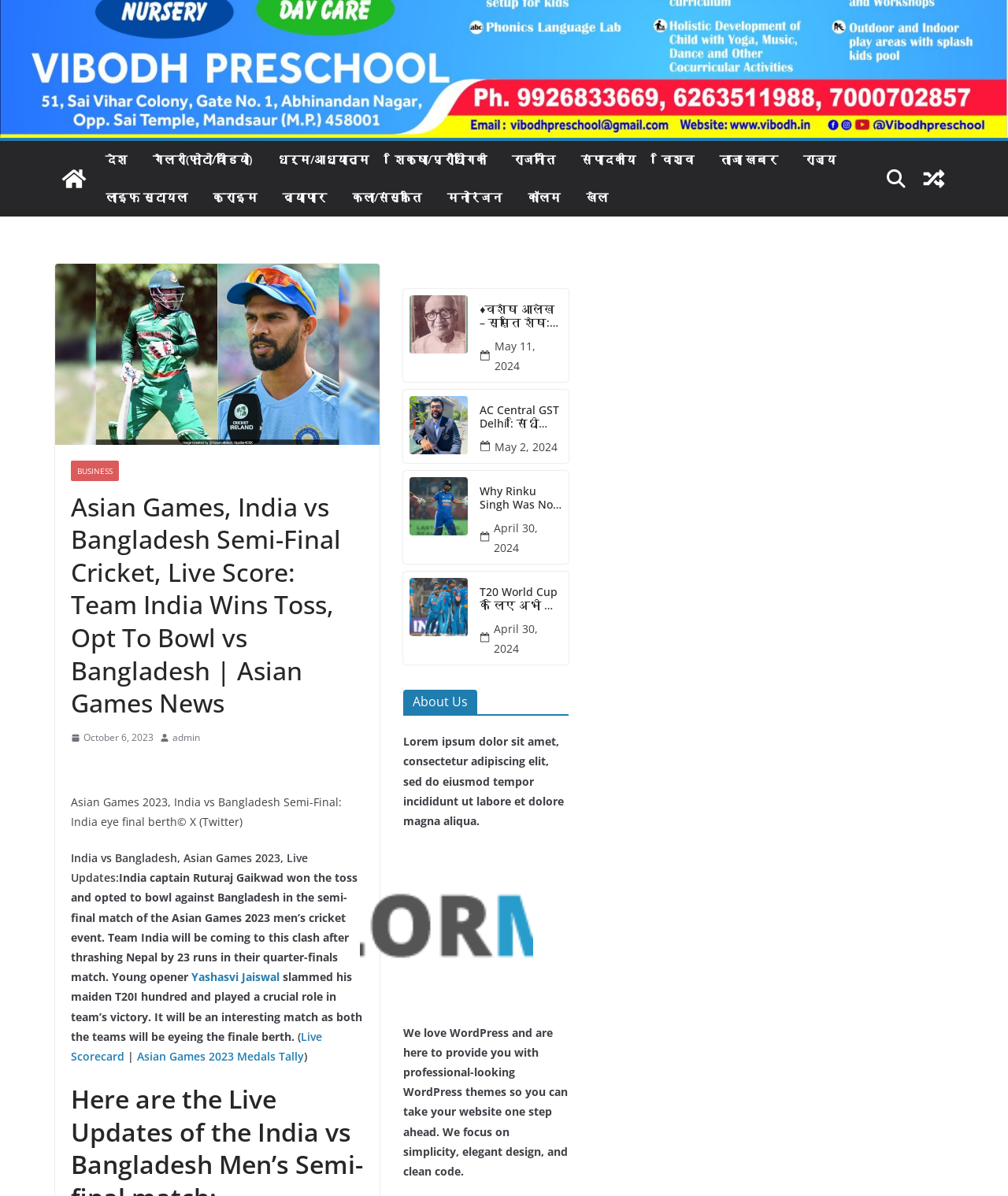Based on the element description May 2, 2024, identify the bounding box of the UI element in the given webpage screenshot. The coordinates should be in the format (top-left x, top-left y, bottom-right x, bottom-right y) and must be between 0 and 1.

[0.491, 0.365, 0.553, 0.382]